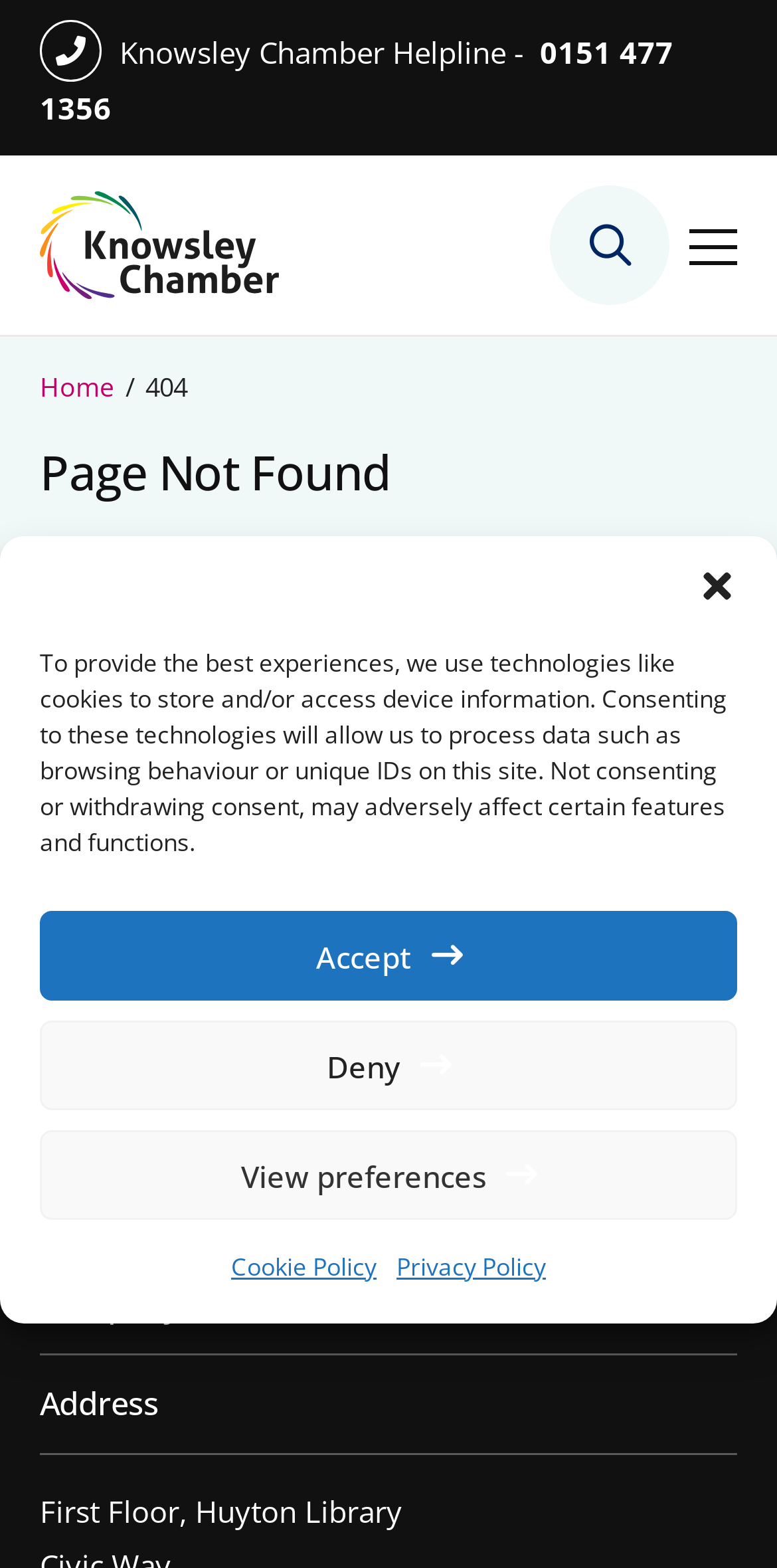Please specify the bounding box coordinates for the clickable region that will help you carry out the instruction: "Call the helpline".

[0.051, 0.02, 0.867, 0.081]